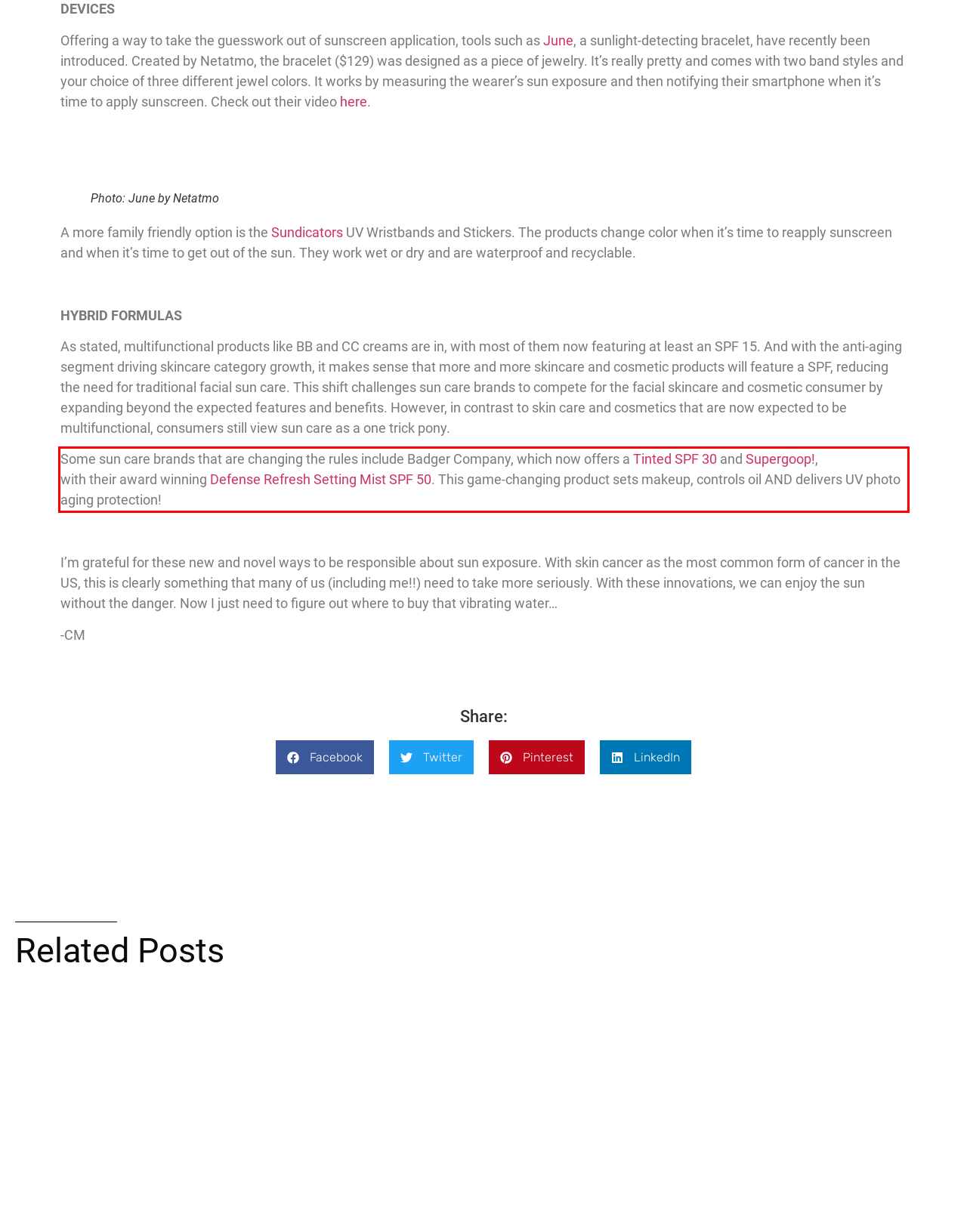Please examine the screenshot of the webpage and read the text present within the red rectangle bounding box.

Some sun care brands that are changing the rules include Badger Company, which now offers a Tinted SPF 30 and Supergoop!, with their award winning Defense Refresh Setting Mist SPF 50. This game-changing product sets makeup, controls oil AND delivers UV photo aging protection!